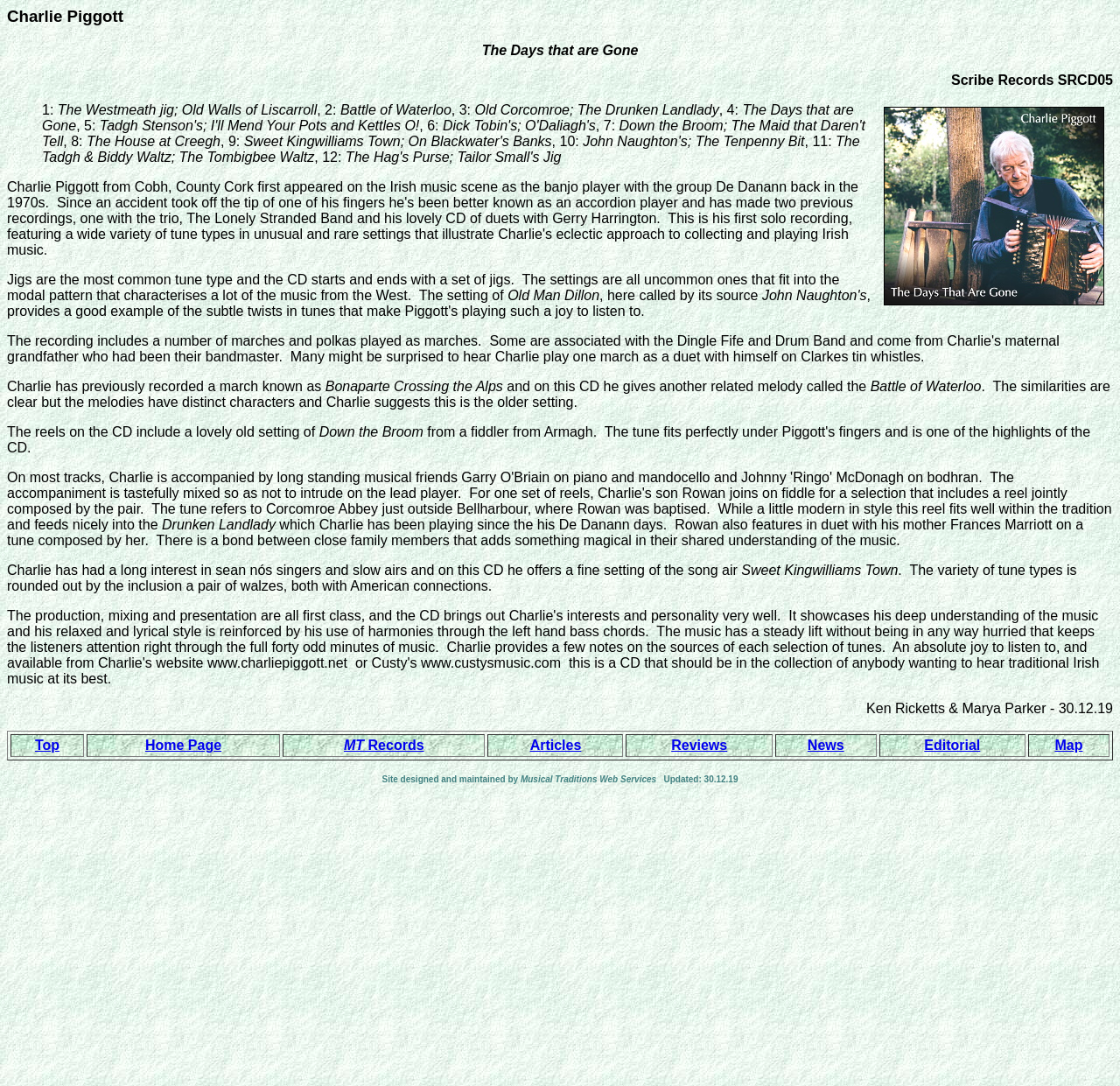Pinpoint the bounding box coordinates of the clickable element needed to complete the instruction: "Go to 'MT Records'". The coordinates should be provided as four float numbers between 0 and 1: [left, top, right, bottom].

[0.307, 0.679, 0.379, 0.693]